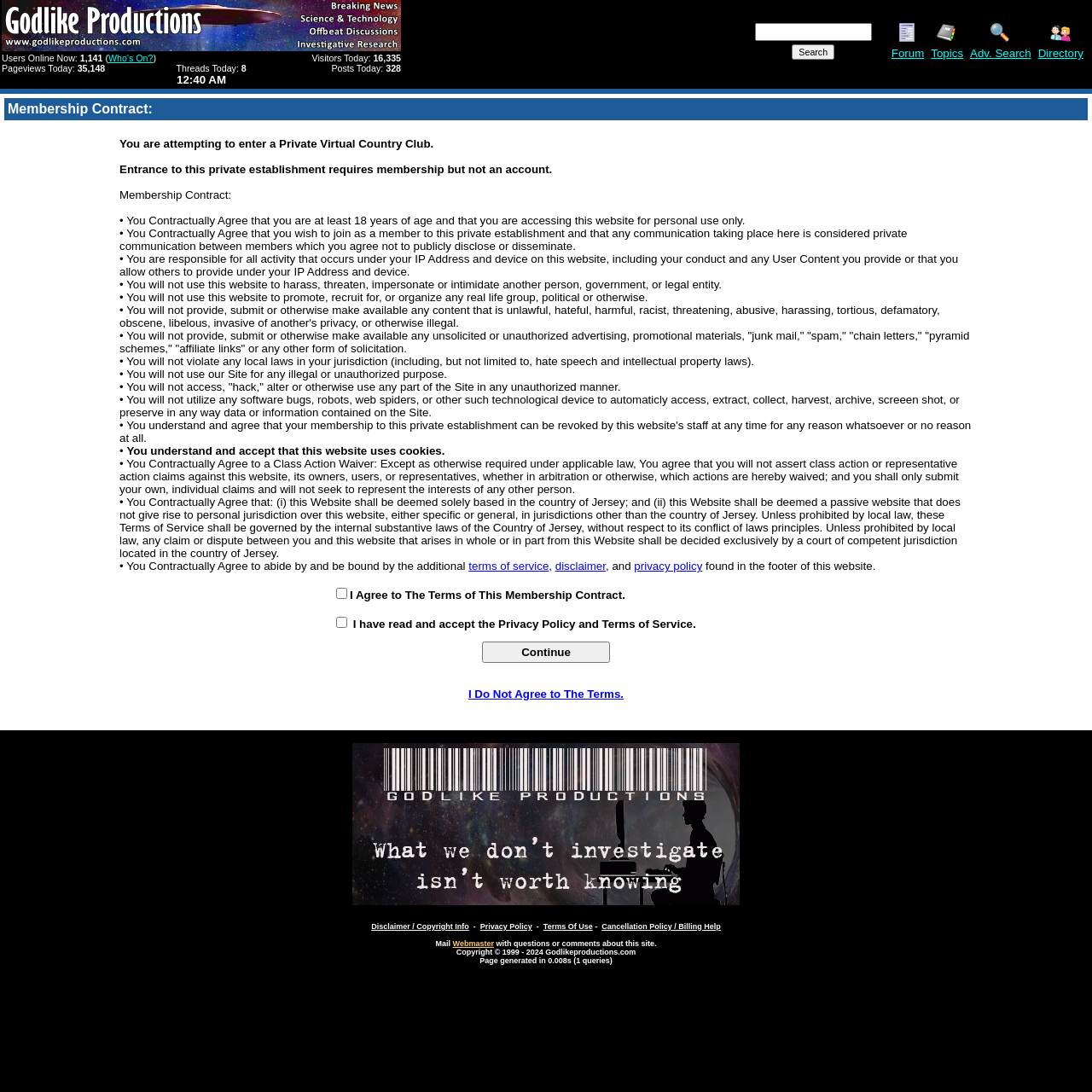Provide a brief response to the question below using one word or phrase:
What is the country of jurisdiction for this website?

Jersey